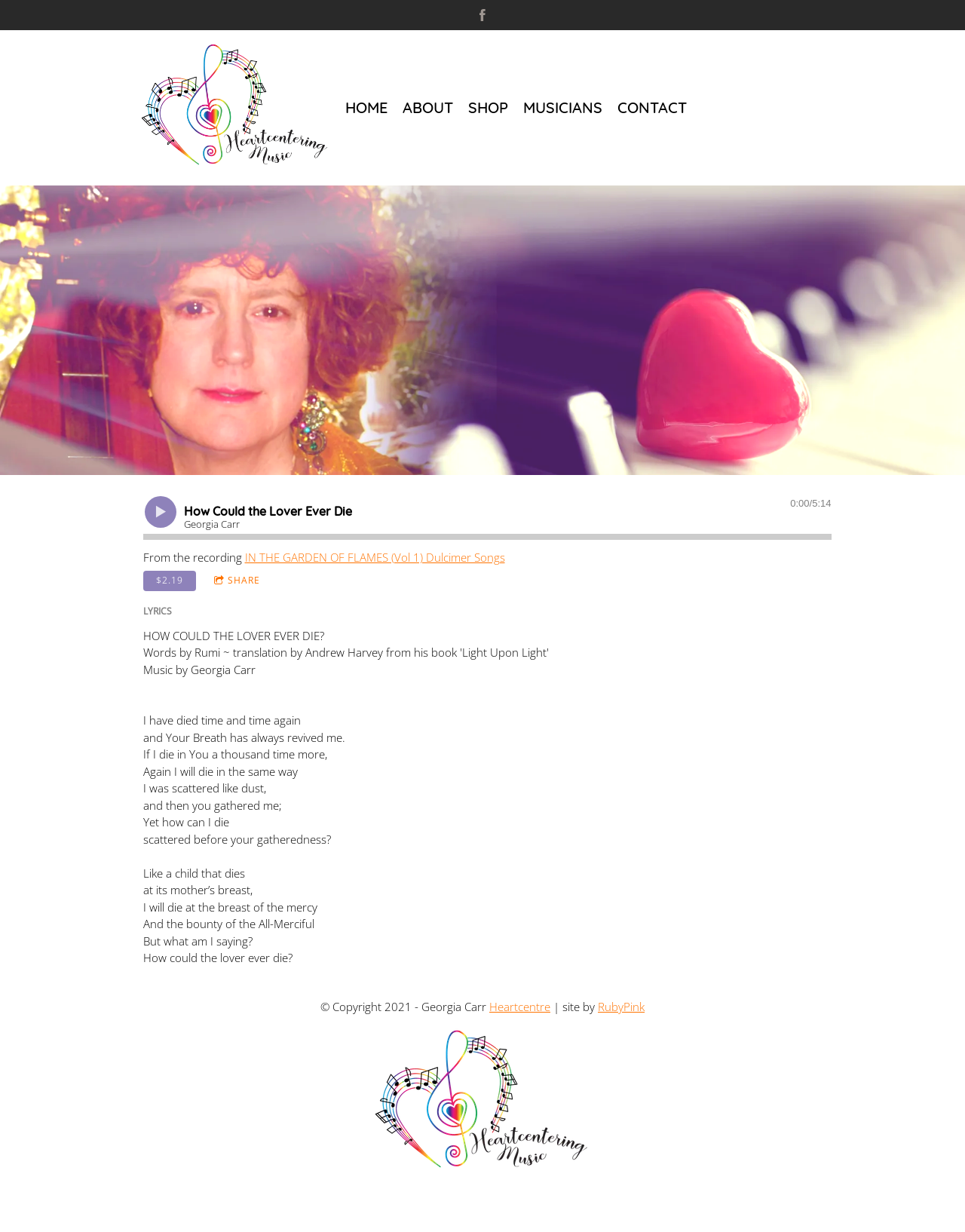What is the album title?
Could you give a comprehensive explanation in response to this question?

The album title can be found in the lyrics section of the webpage, where it is written as a link with the text 'IN THE GARDEN OF FLAMES (Vol 1) Dulcimer Songs'.